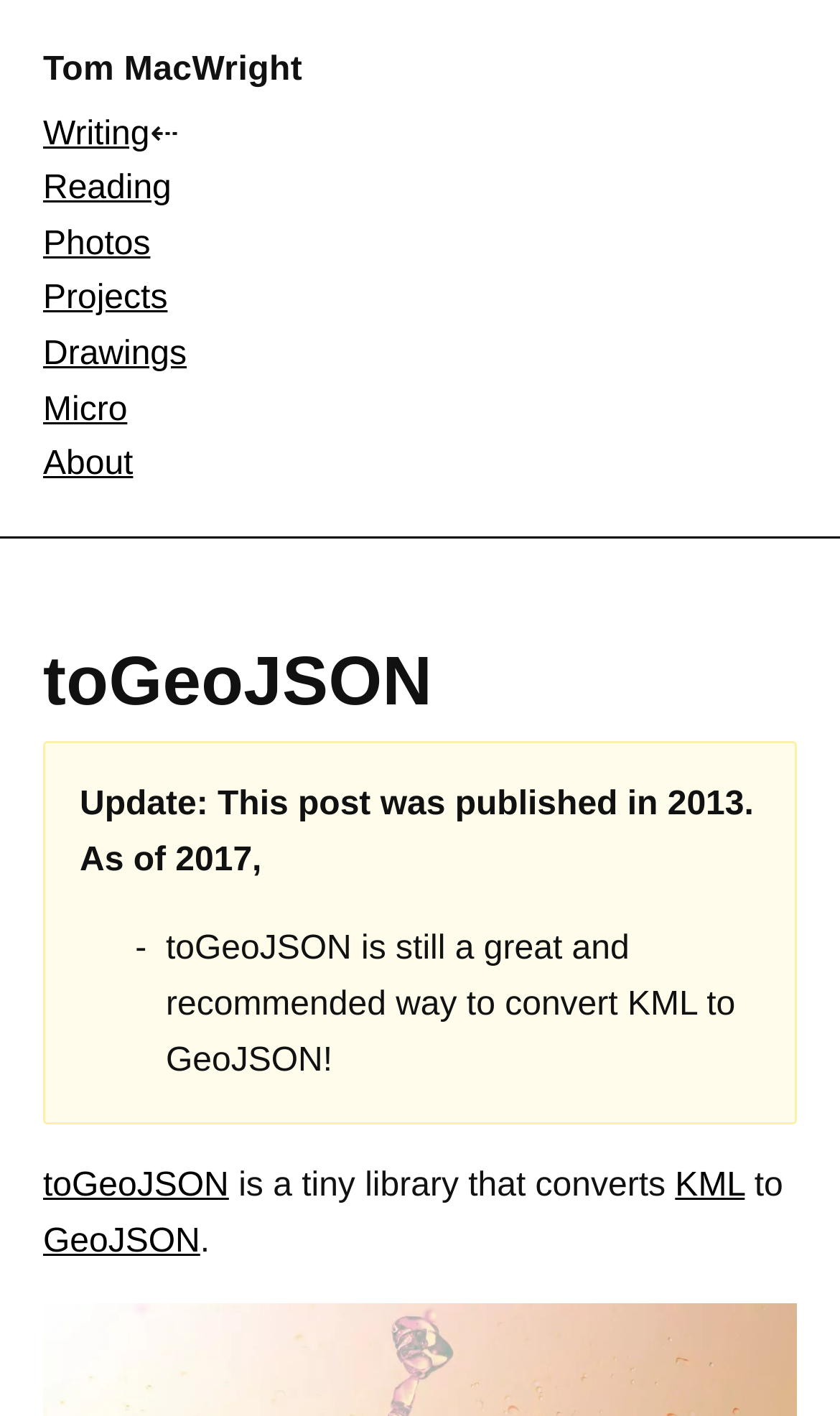Specify the bounding box coordinates of the area to click in order to follow the given instruction: "read about KML."

[0.804, 0.825, 0.887, 0.851]